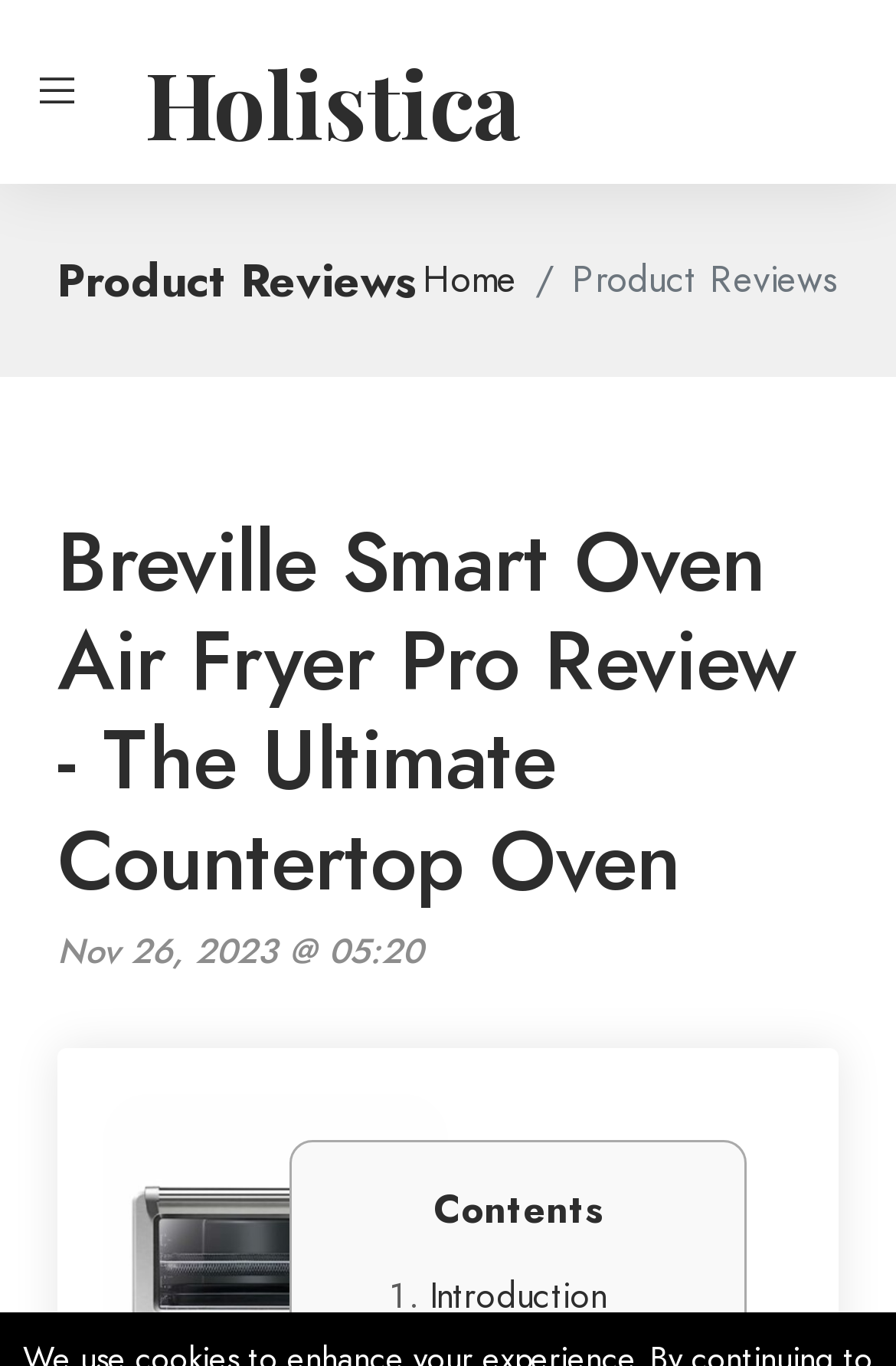What type of oven is being reviewed?
Please answer the question with as much detail and depth as you can.

I determined the answer by looking at the heading element with the text 'Breville Smart Oven Air Fryer Pro Review - The Ultimate Countertop Oven' which mentions the type of oven being reviewed.